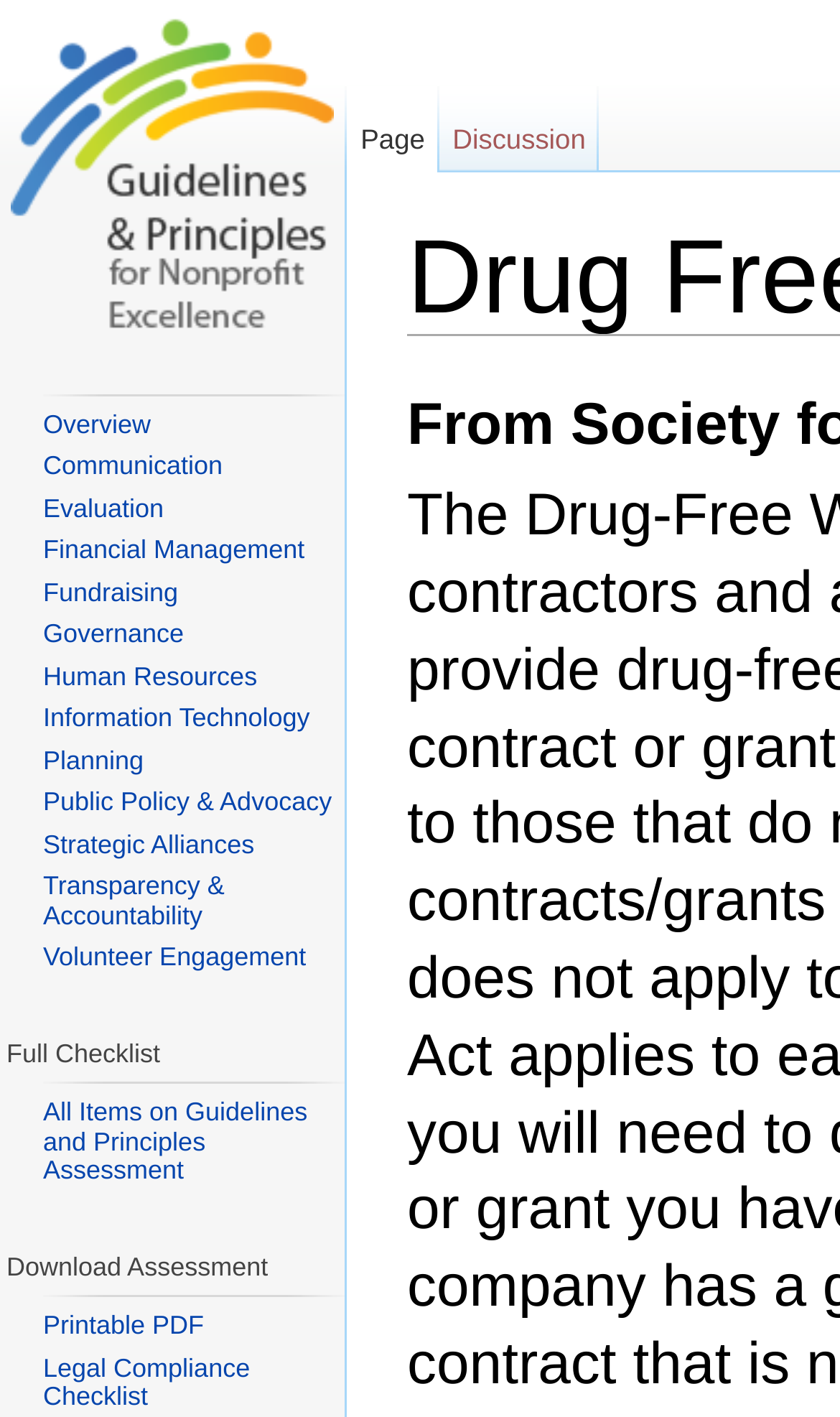Please identify the bounding box coordinates of the region to click in order to complete the task: "visit the main page". The coordinates must be four float numbers between 0 and 1, specified as [left, top, right, bottom].

[0.0, 0.0, 0.41, 0.243]